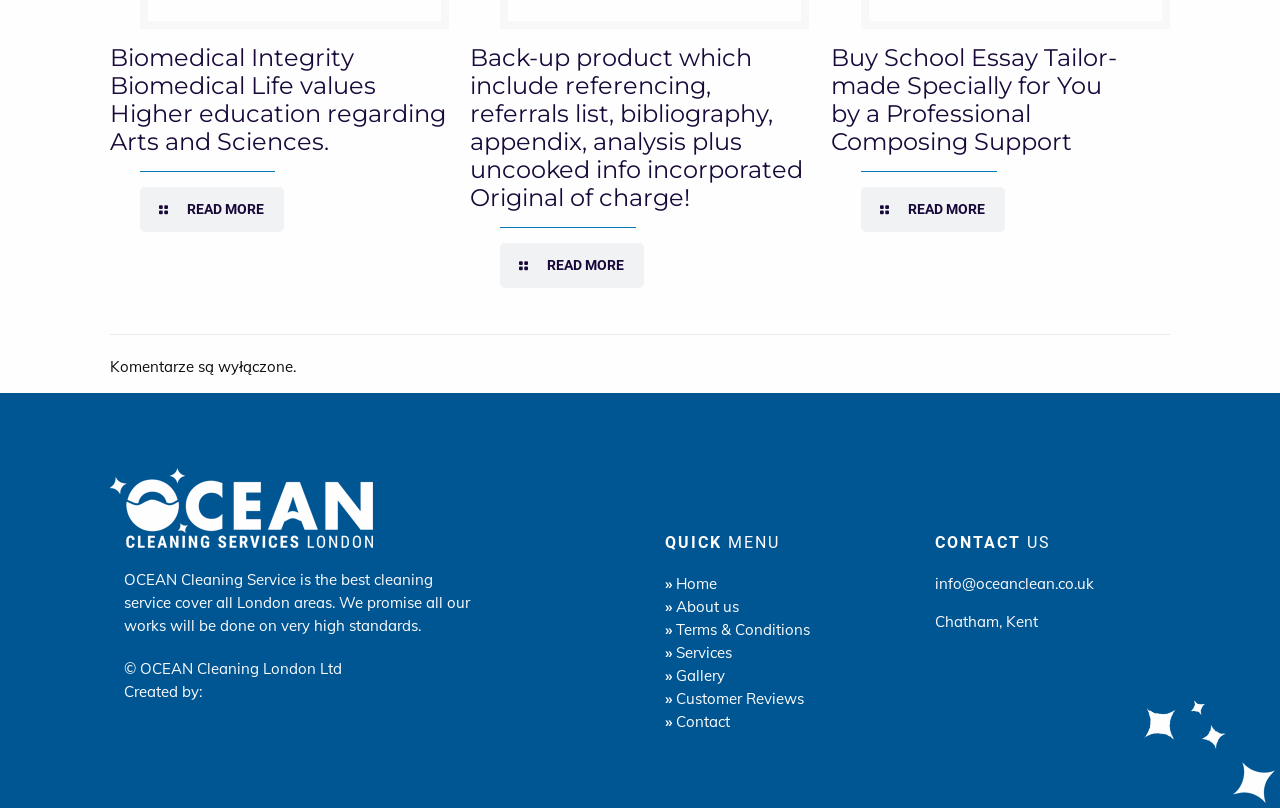Locate the bounding box coordinates of the element to click to perform the following action: 'Read more about Biomedical Integrity'. The coordinates should be given as four float values between 0 and 1, in the form of [left, top, right, bottom].

[0.109, 0.231, 0.222, 0.287]